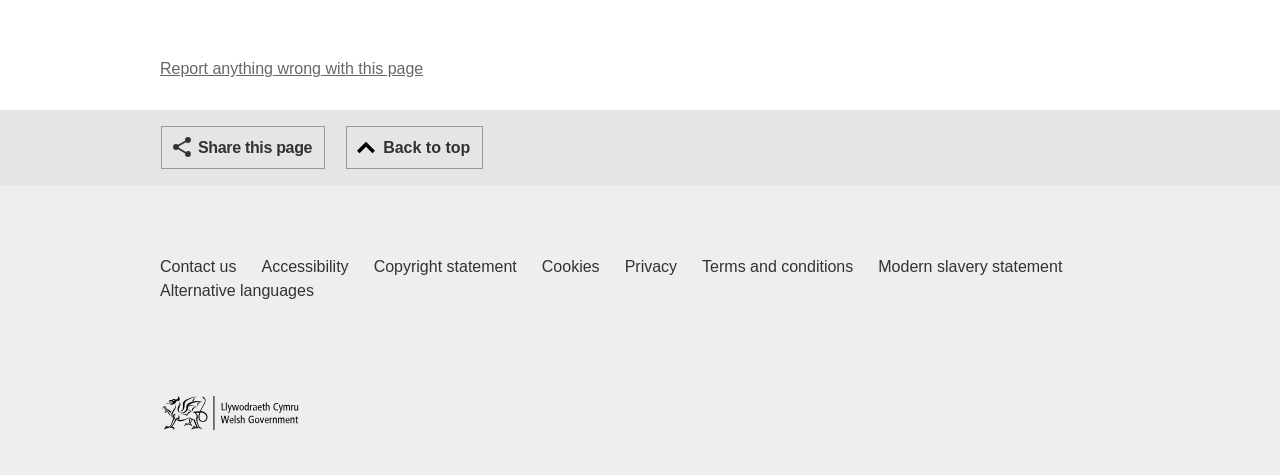Extract the bounding box of the UI element described as: "Cookies".

[0.423, 0.536, 0.468, 0.587]